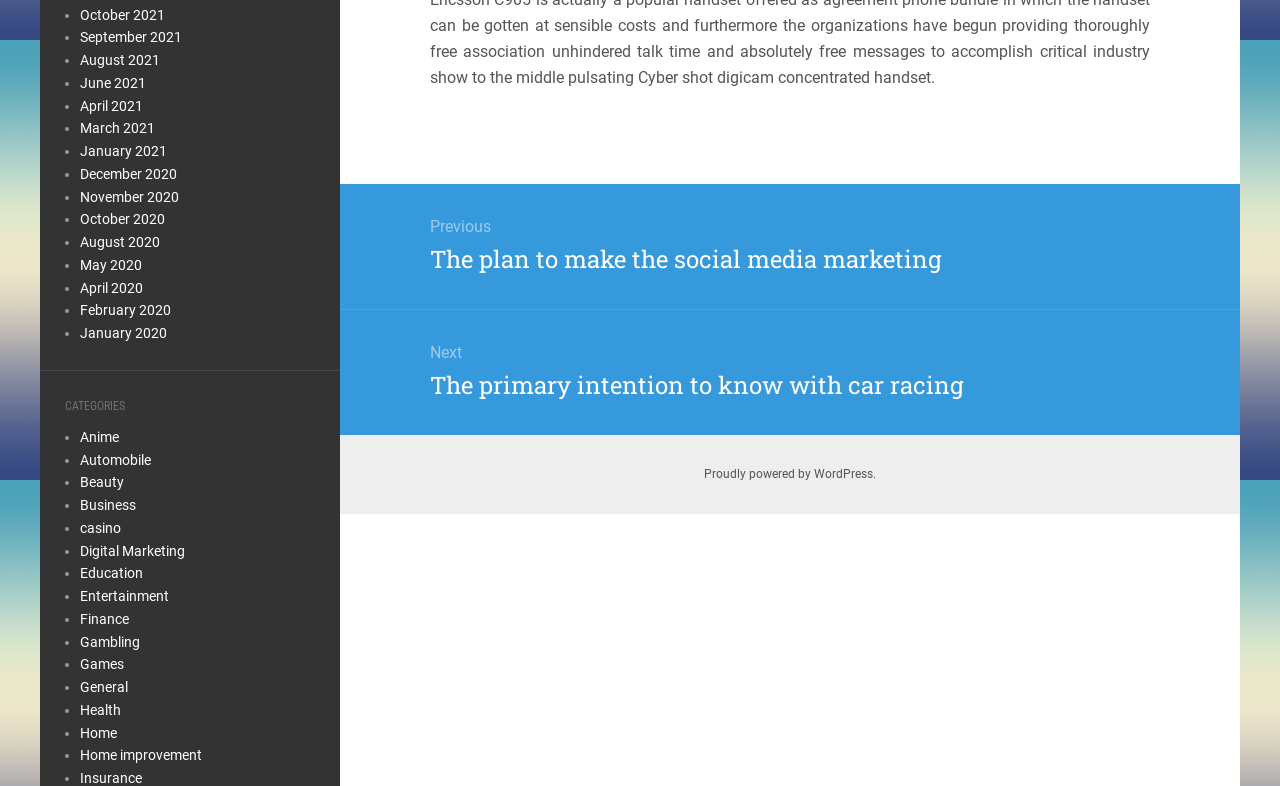What is the platform that powers the webpage?
Provide an in-depth and detailed answer to the question.

At the very bottom of the webpage, I found a static text element that says 'Proudly powered by WordPress.' This indicates that the webpage is powered by the WordPress platform.